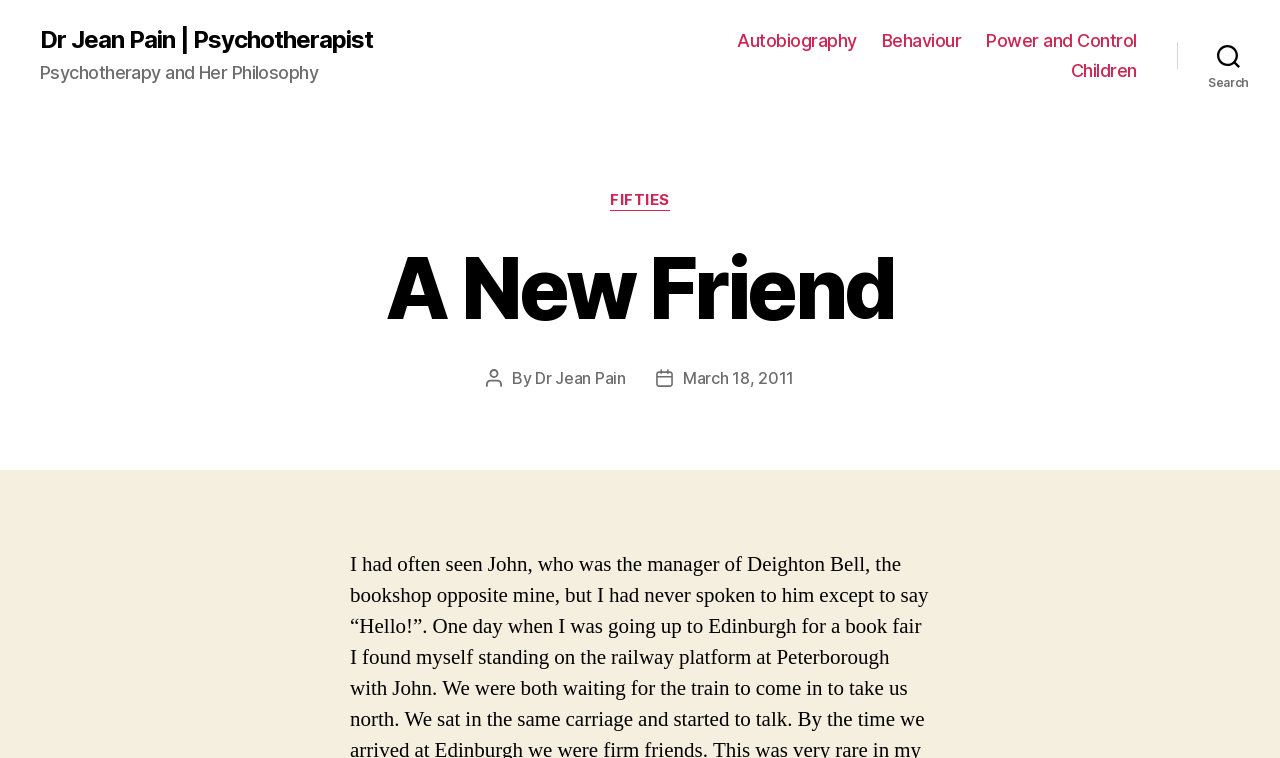Analyze the image and deliver a detailed answer to the question: What is the profession of Dr Jean Pain?

Based on the webpage, Dr Jean Pain is a psychotherapist, which is evident from the link 'Dr Jean Pain | Psychotherapist' and the text 'Psychotherapy and Her Philosophy'.